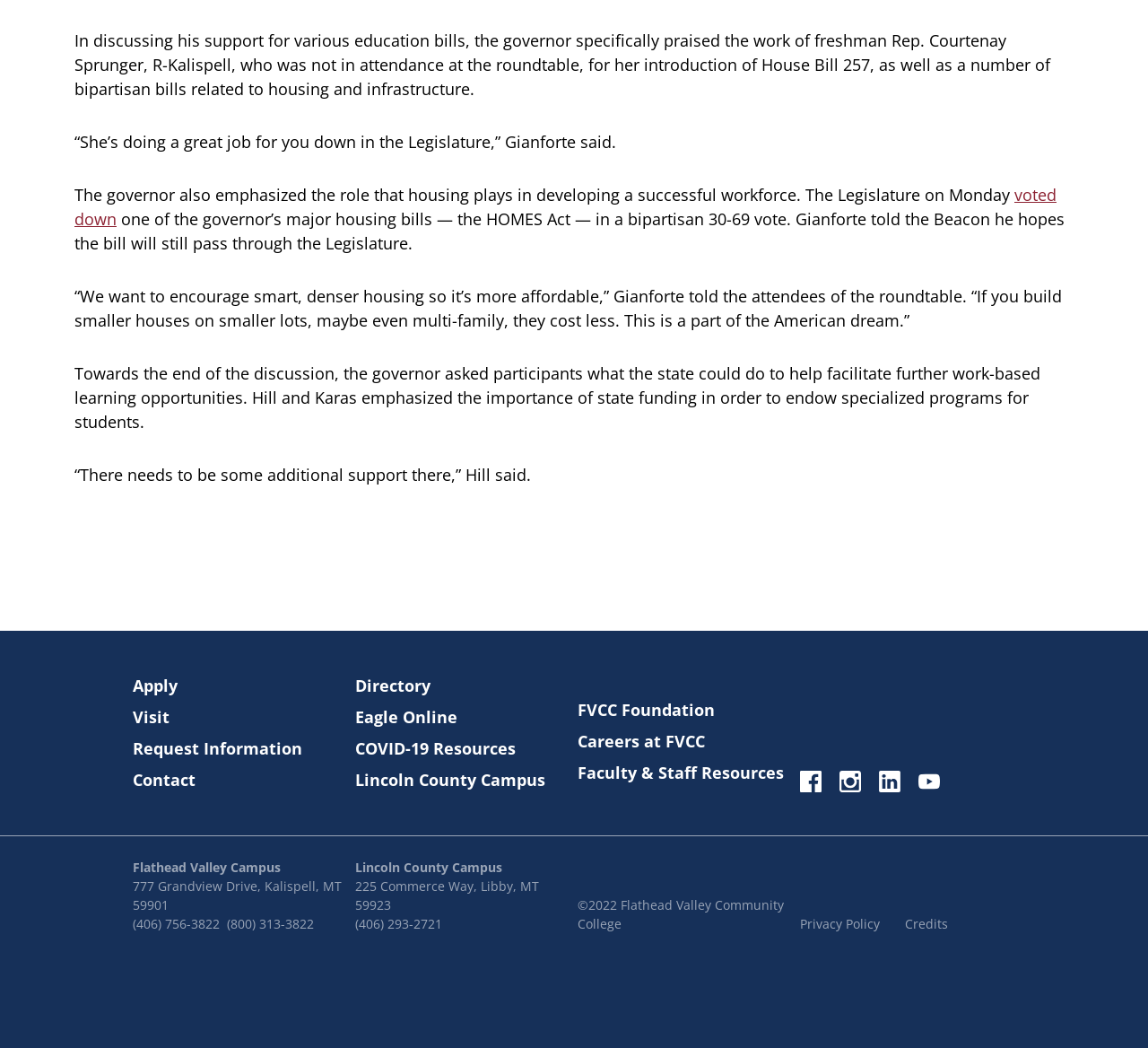Could you indicate the bounding box coordinates of the region to click in order to complete this instruction: "Follow FVCC on Facebook".

[0.697, 0.735, 0.716, 0.756]